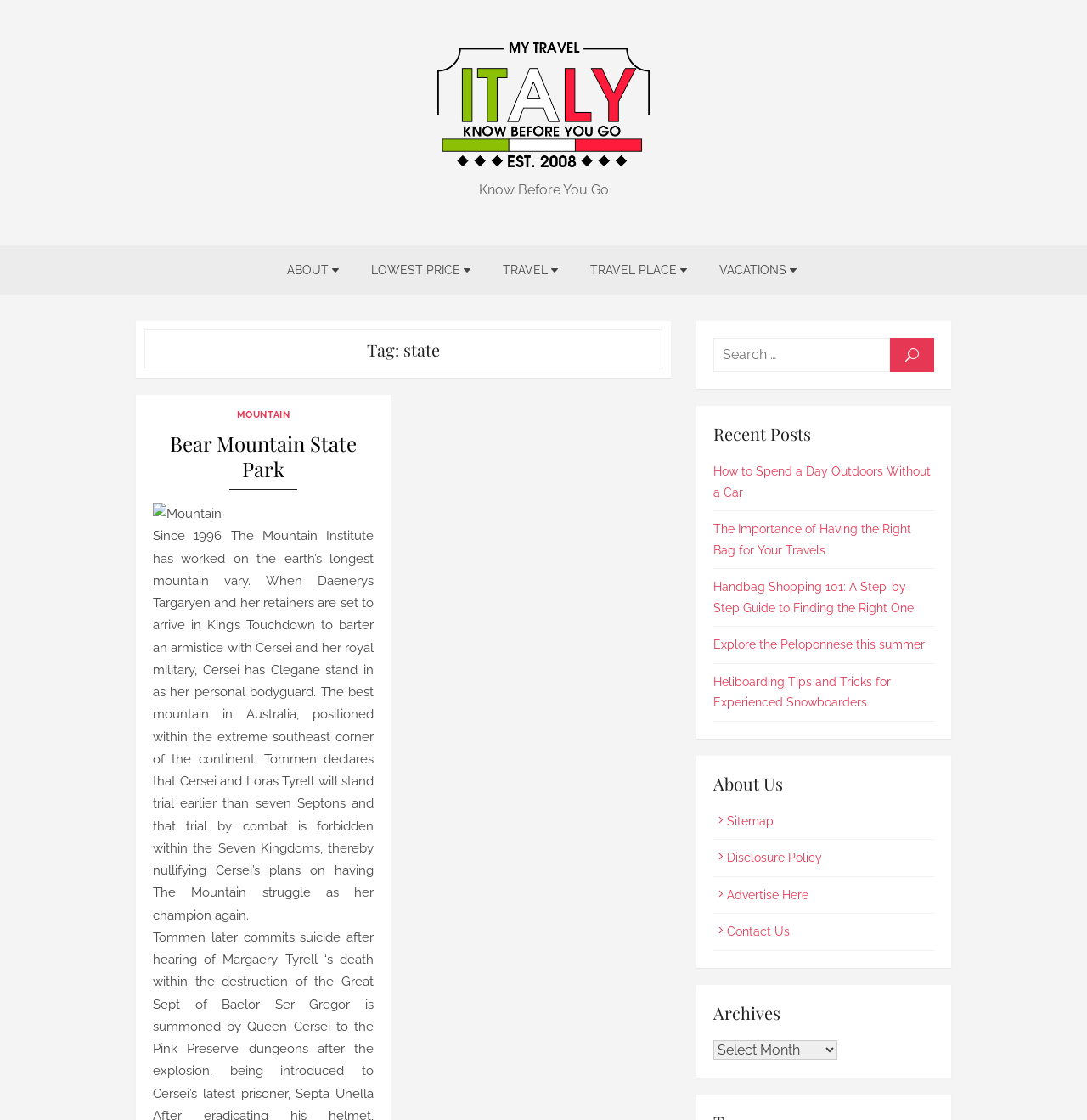Extract the bounding box coordinates for the UI element described by the text: "Mountain". The coordinates should be in the form of [left, top, right, bottom] with values between 0 and 1.

[0.218, 0.365, 0.266, 0.374]